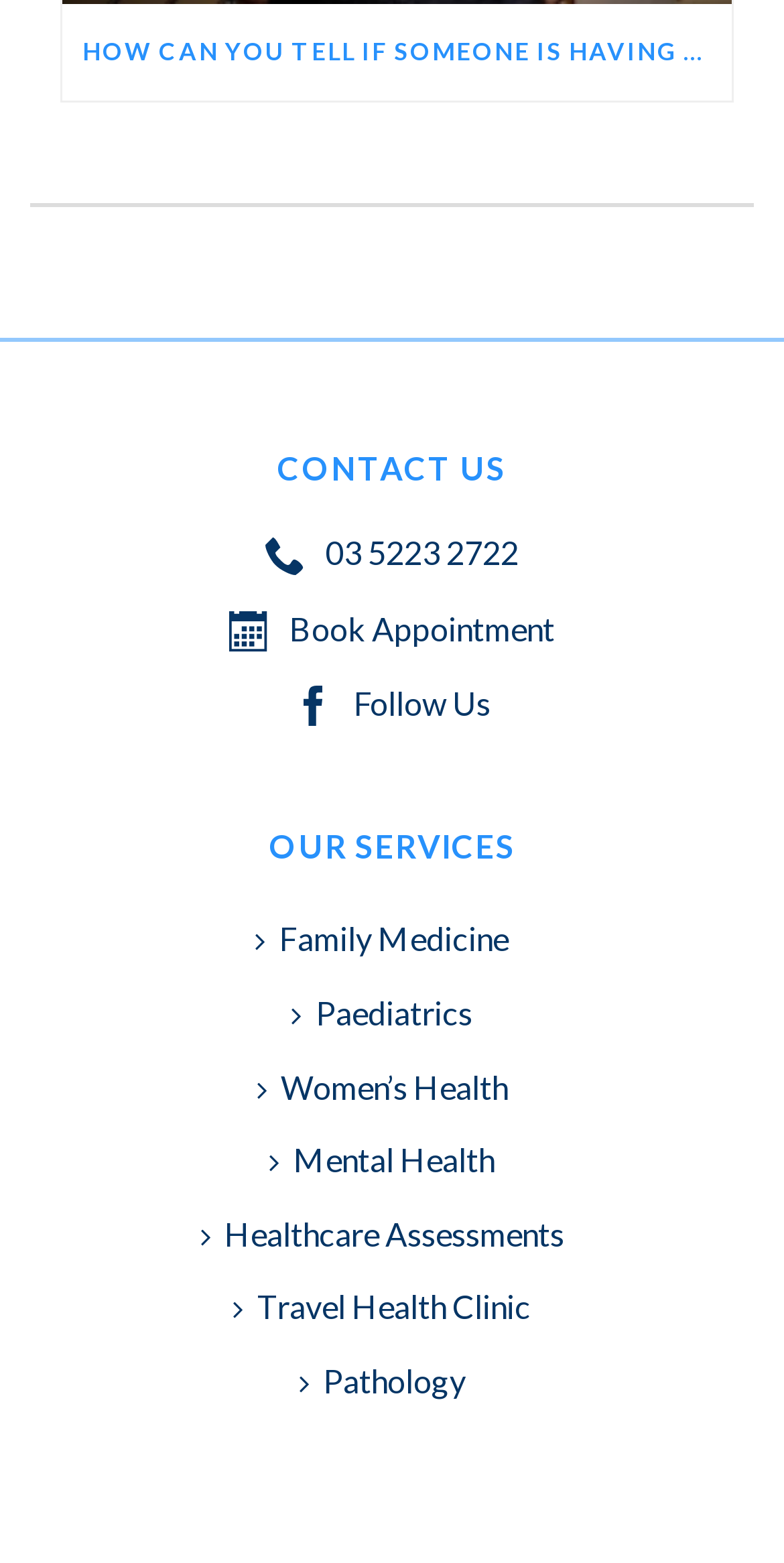For the element described, predict the bounding box coordinates as (top-left x, top-left y, bottom-right x, bottom-right y). All values should be between 0 and 1. Element description: Women’s Health

[0.314, 0.672, 0.686, 0.719]